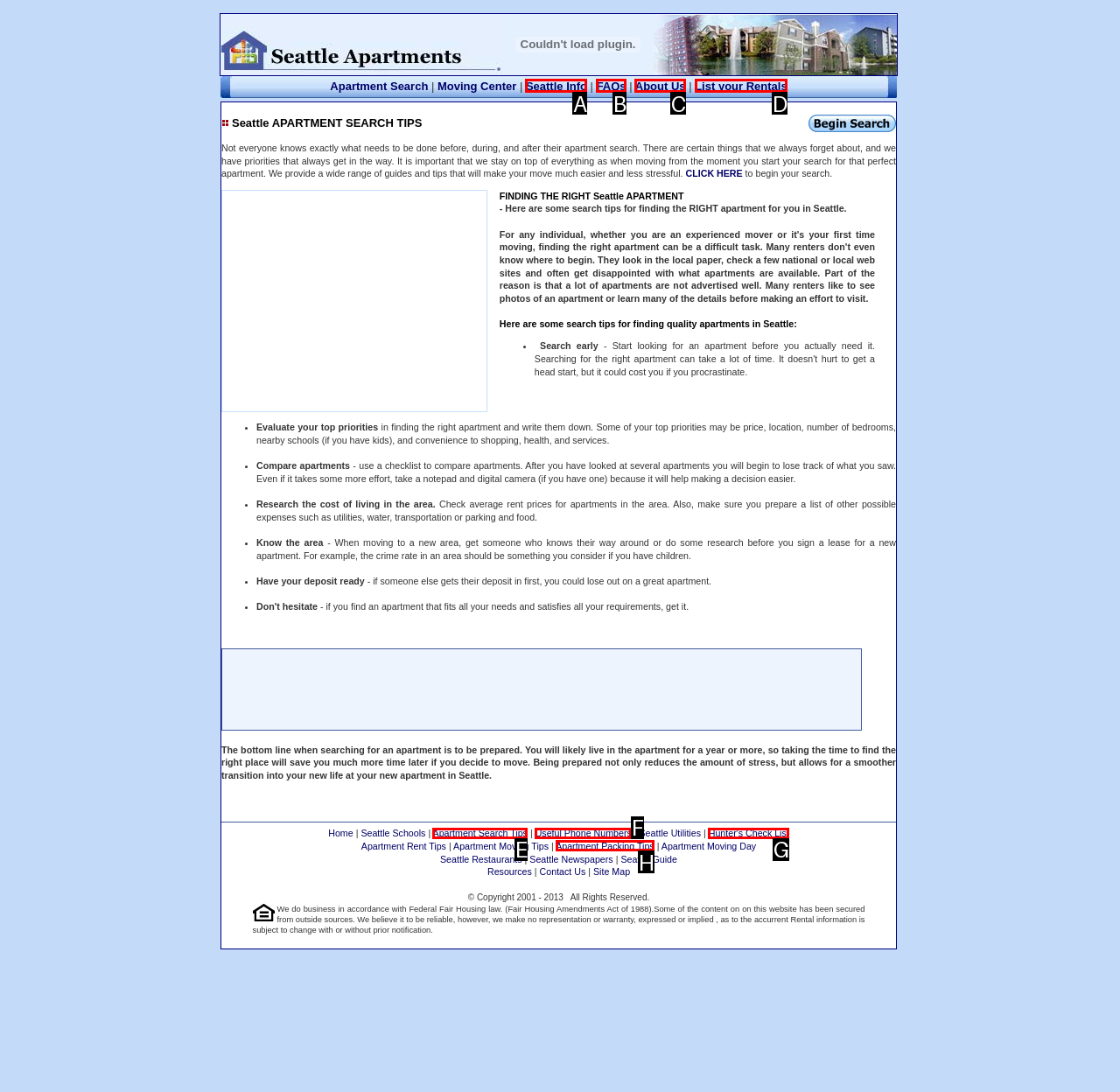Tell me which option best matches this description: About Us
Answer with the letter of the matching option directly from the given choices.

C